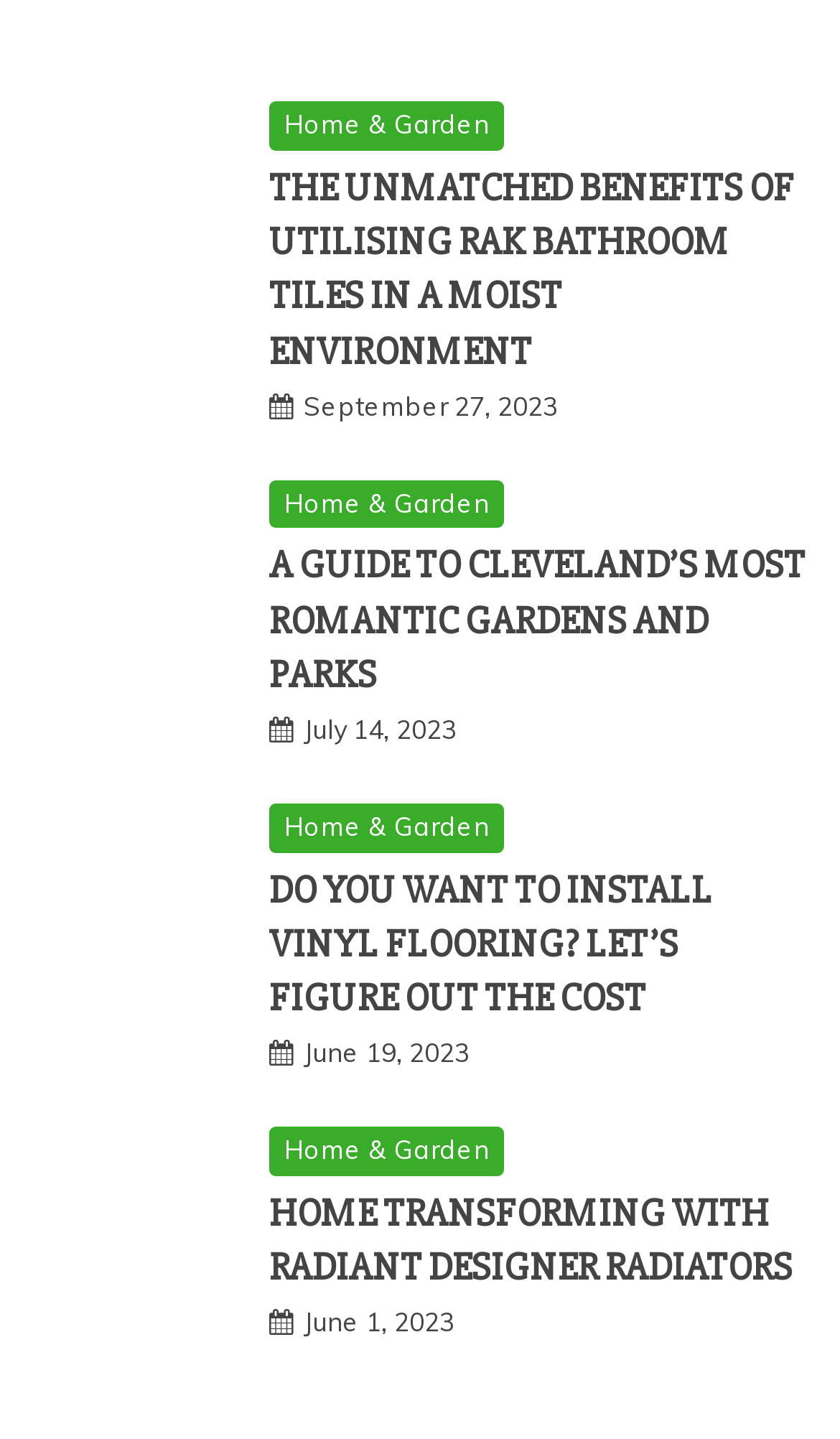How many articles are listed on this webpage?
Please give a detailed answer to the question using the information shown in the image.

There are four articles listed on this webpage, each with a heading, image, and link. The articles are separated by their bounding box coordinates and have distinct OCR text.